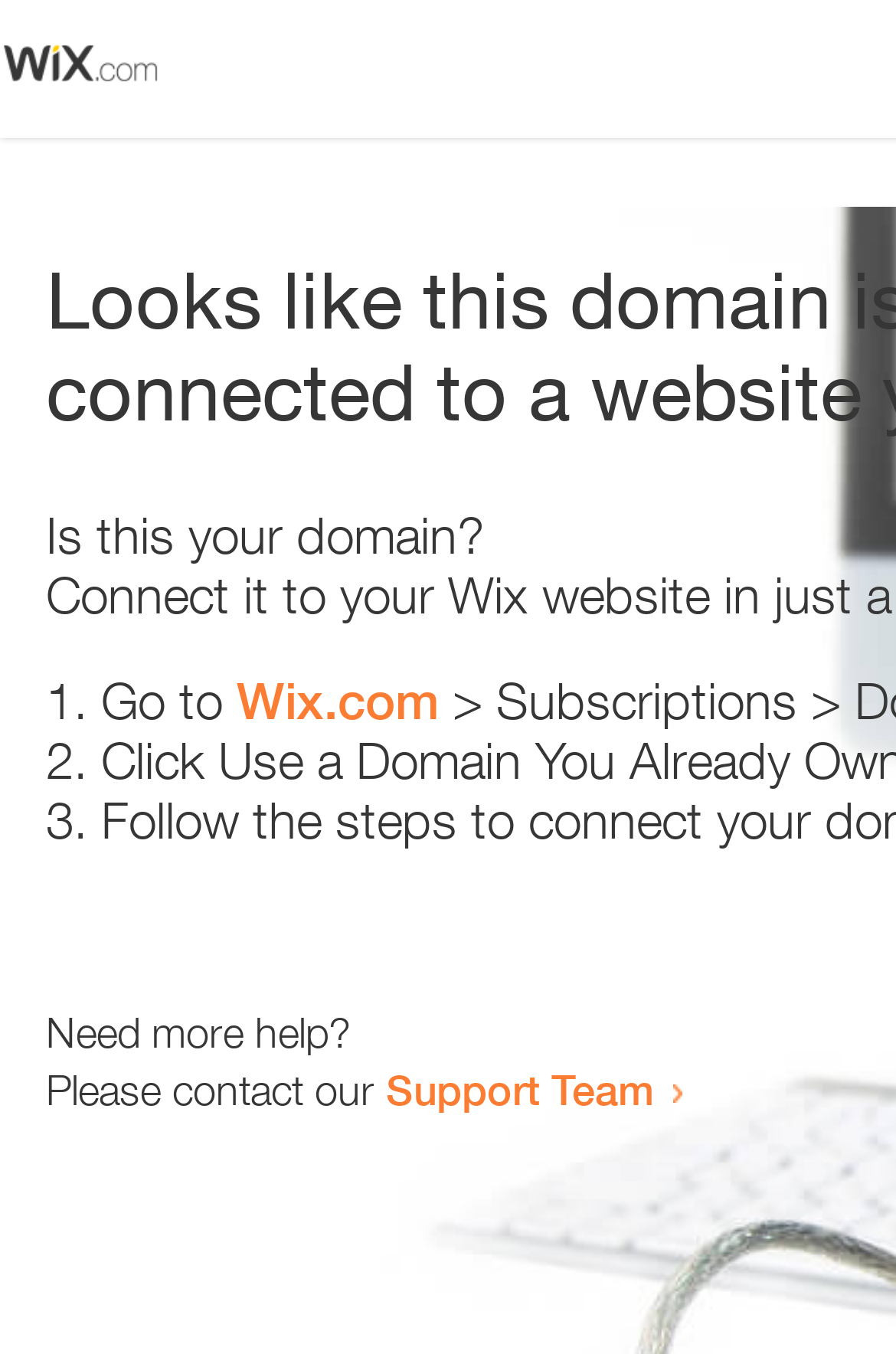With reference to the image, please provide a detailed answer to the following question: What is the second step to take?

The webpage provides a list of steps, but the second step is not specified, only indicated by the list marker '2.'.